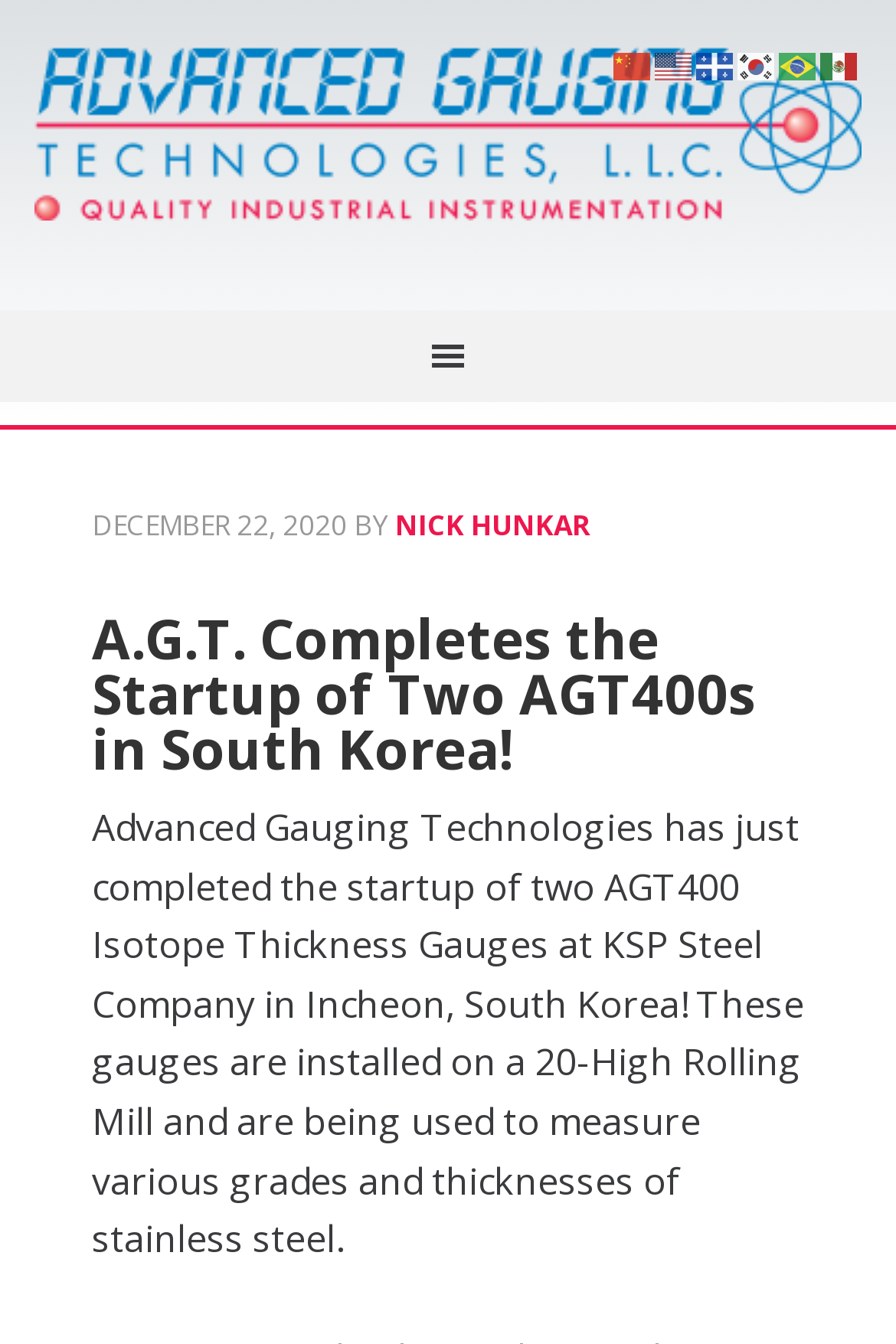Using the webpage screenshot and the element description Nick Hunkar, determine the bounding box coordinates. Specify the coordinates in the format (top-left x, top-left y, bottom-right x, bottom-right y) with values ranging from 0 to 1.

[0.441, 0.376, 0.659, 0.405]